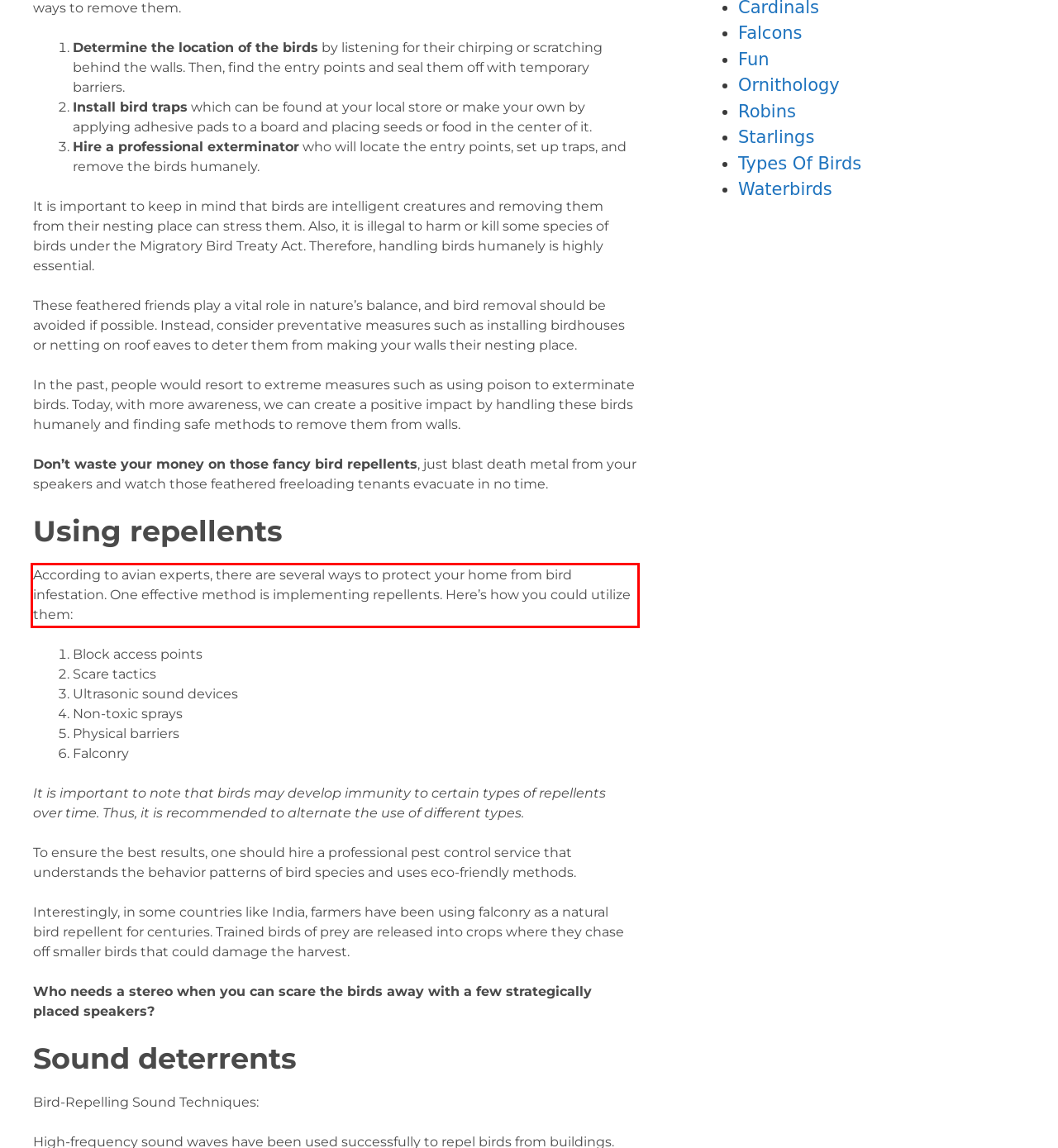In the given screenshot, locate the red bounding box and extract the text content from within it.

According to avian experts, there are several ways to protect your home from bird infestation. One effective method is implementing repellents. Here’s how you could utilize them: